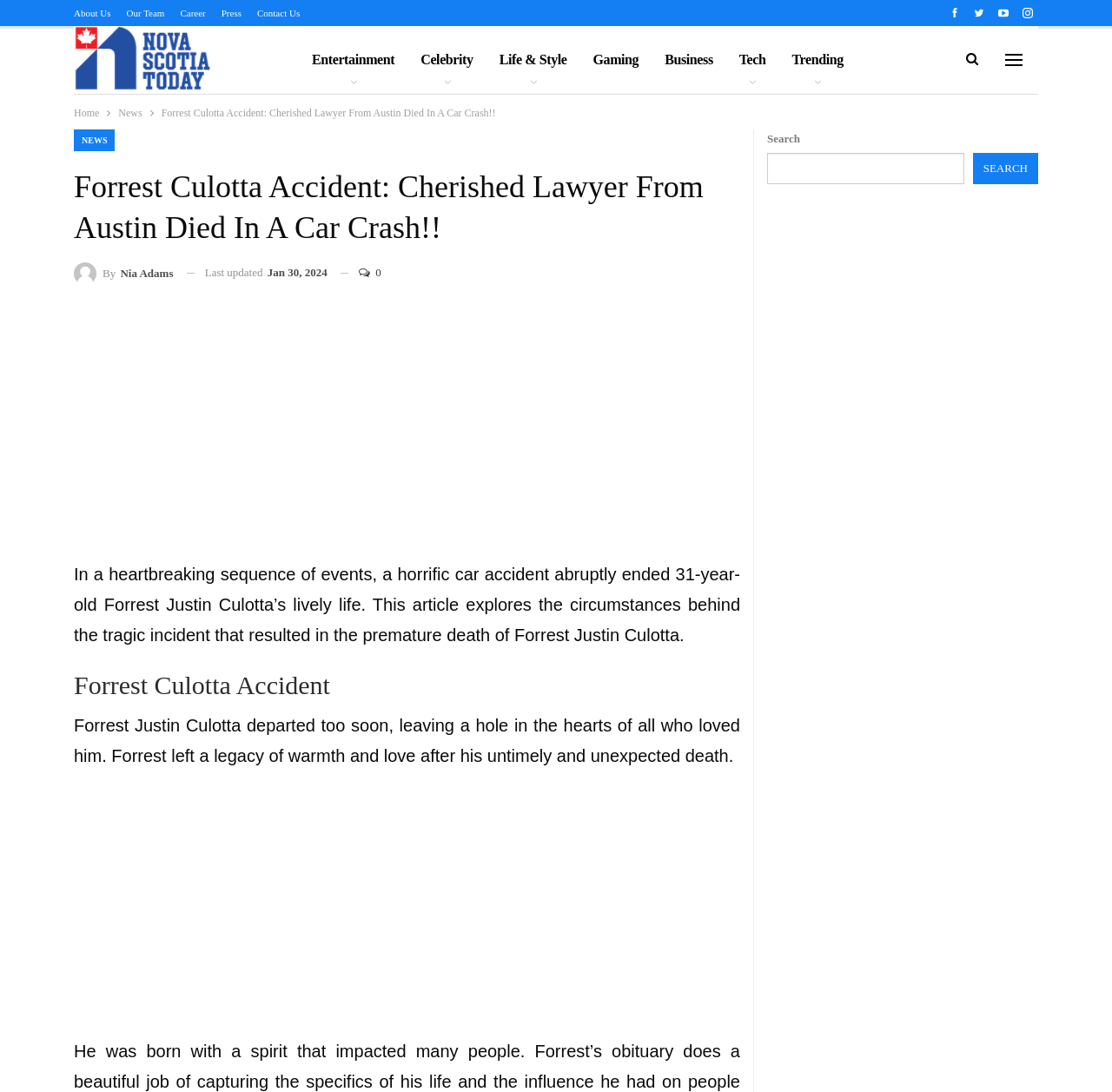Can you show the bounding box coordinates of the region to click on to complete the task described in the instruction: "Visit the 'Home' page"?

[0.066, 0.095, 0.089, 0.112]